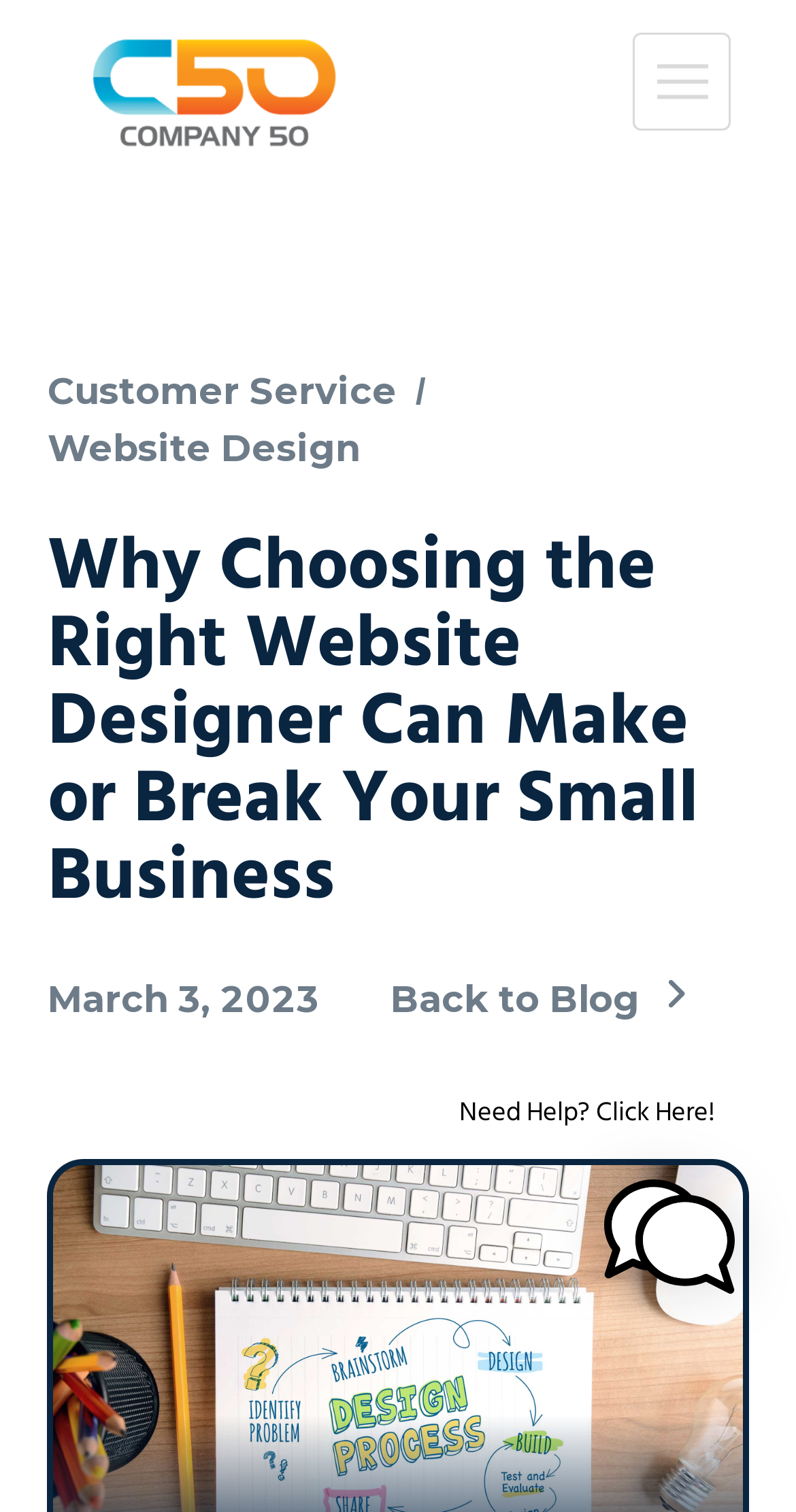Respond concisely with one word or phrase to the following query:
What is the topic of the webpage?

Website design